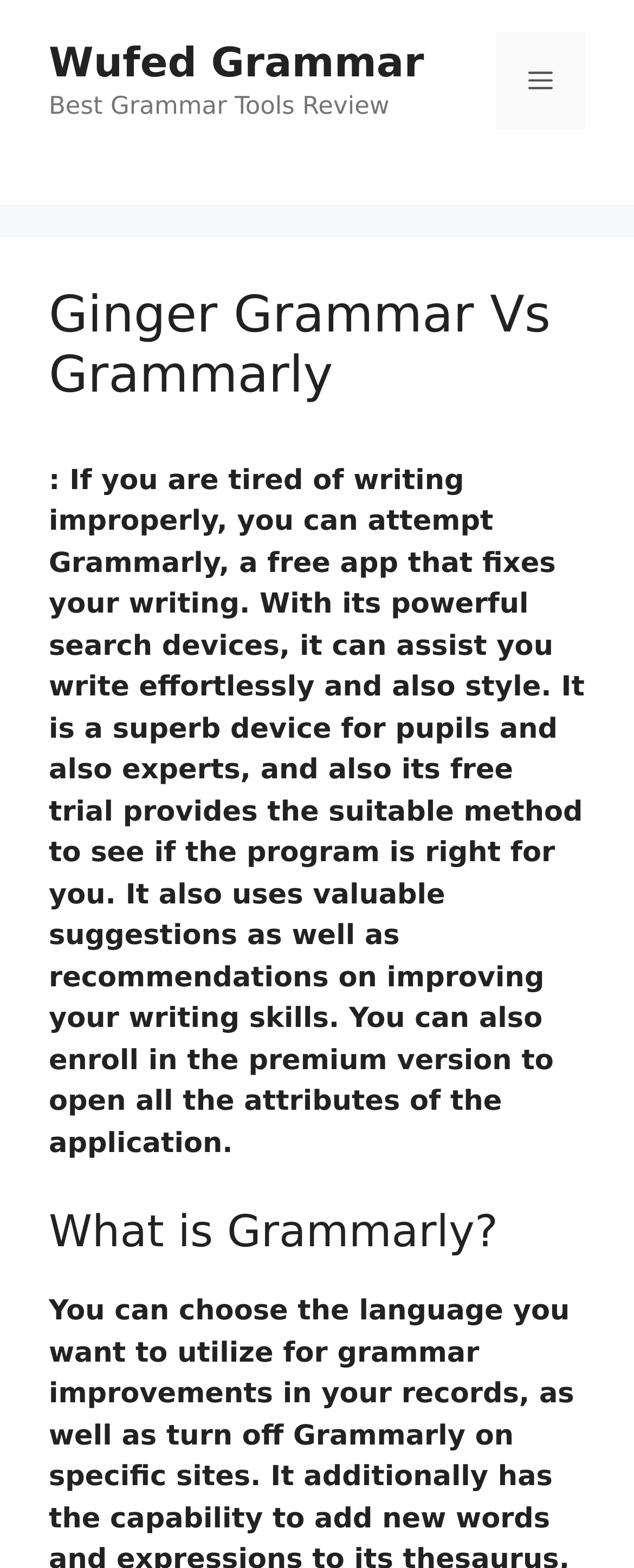Respond to the question below with a single word or phrase: Is there a free trial available for Grammarly?

Yes